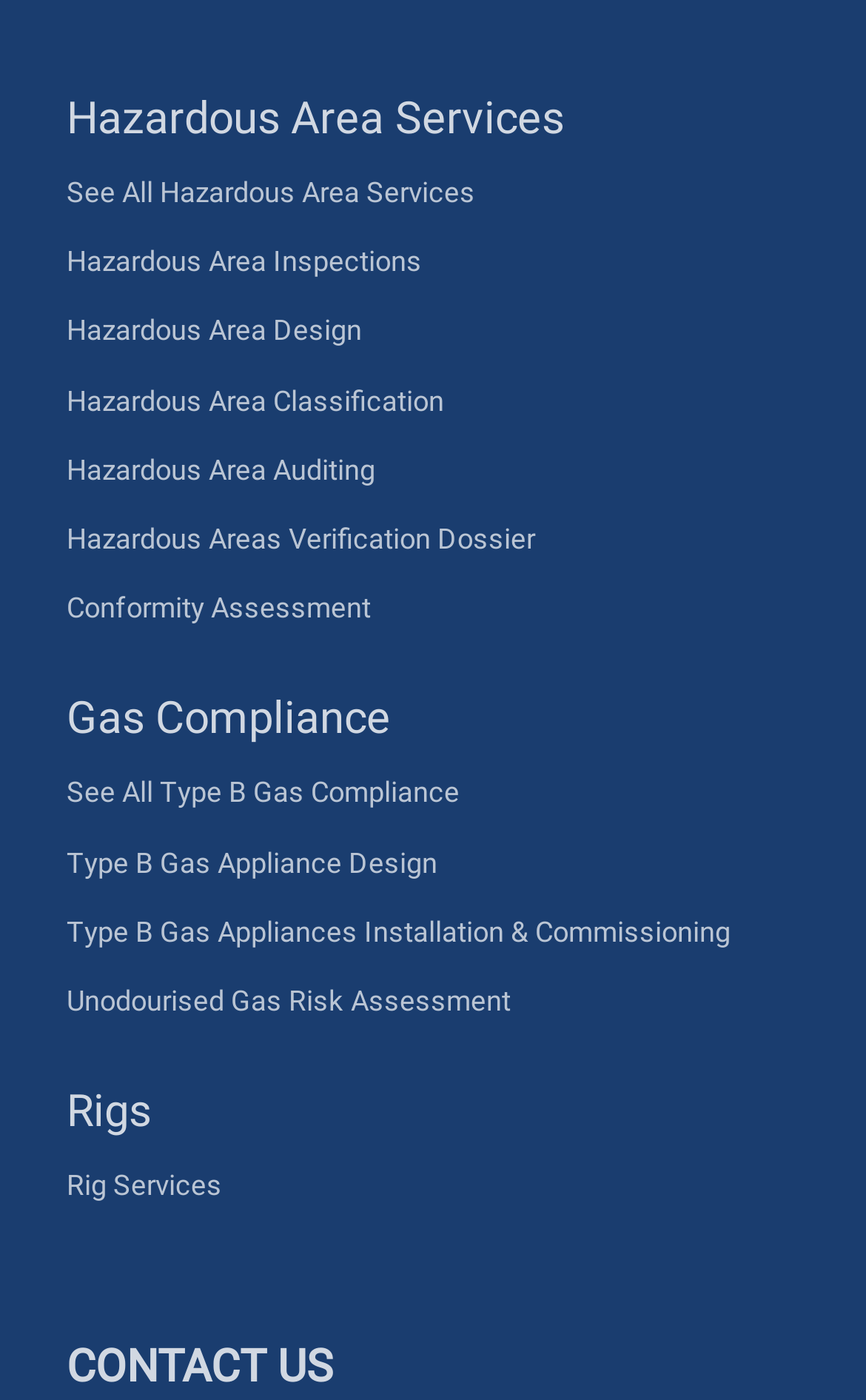Identify the bounding box coordinates of the HTML element based on this description: "Hazardous Area Inspections".

[0.077, 0.165, 0.487, 0.208]